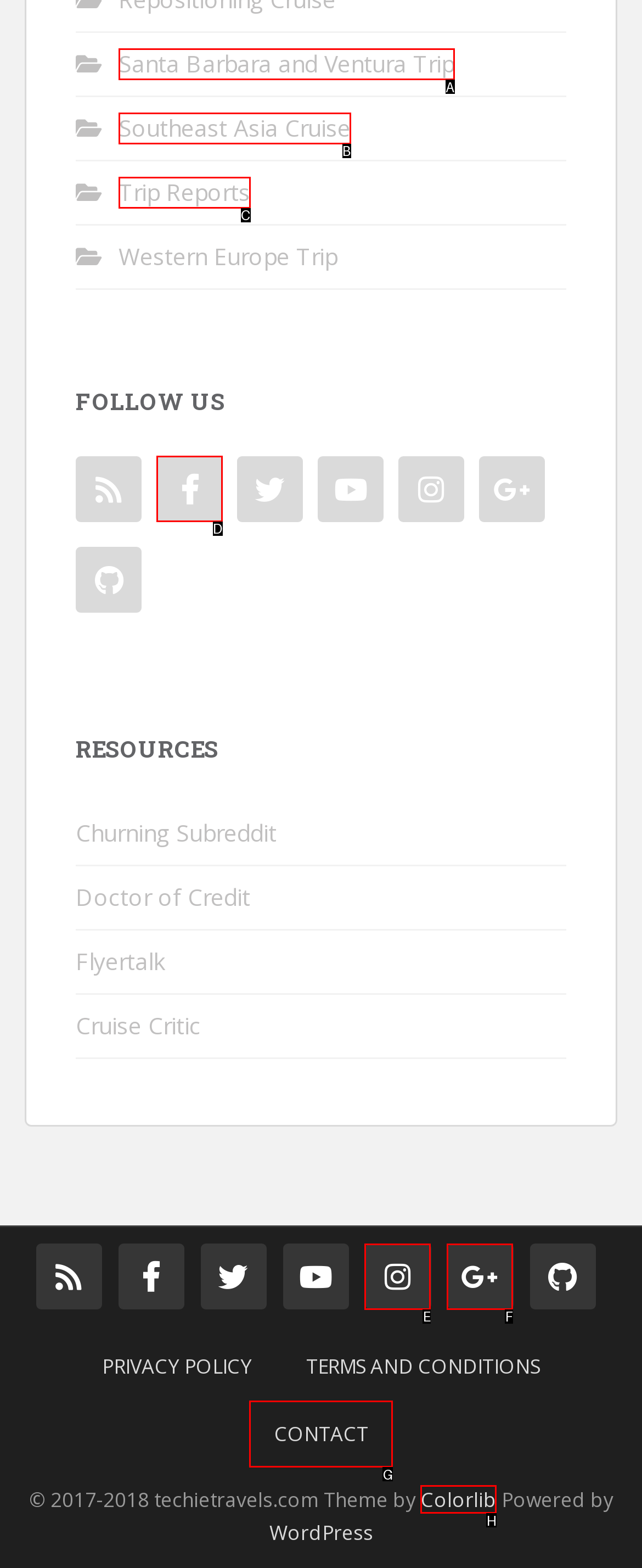Tell me the letter of the correct UI element to click for this instruction: Click on Santa Barbara and Ventura Trip. Answer with the letter only.

A